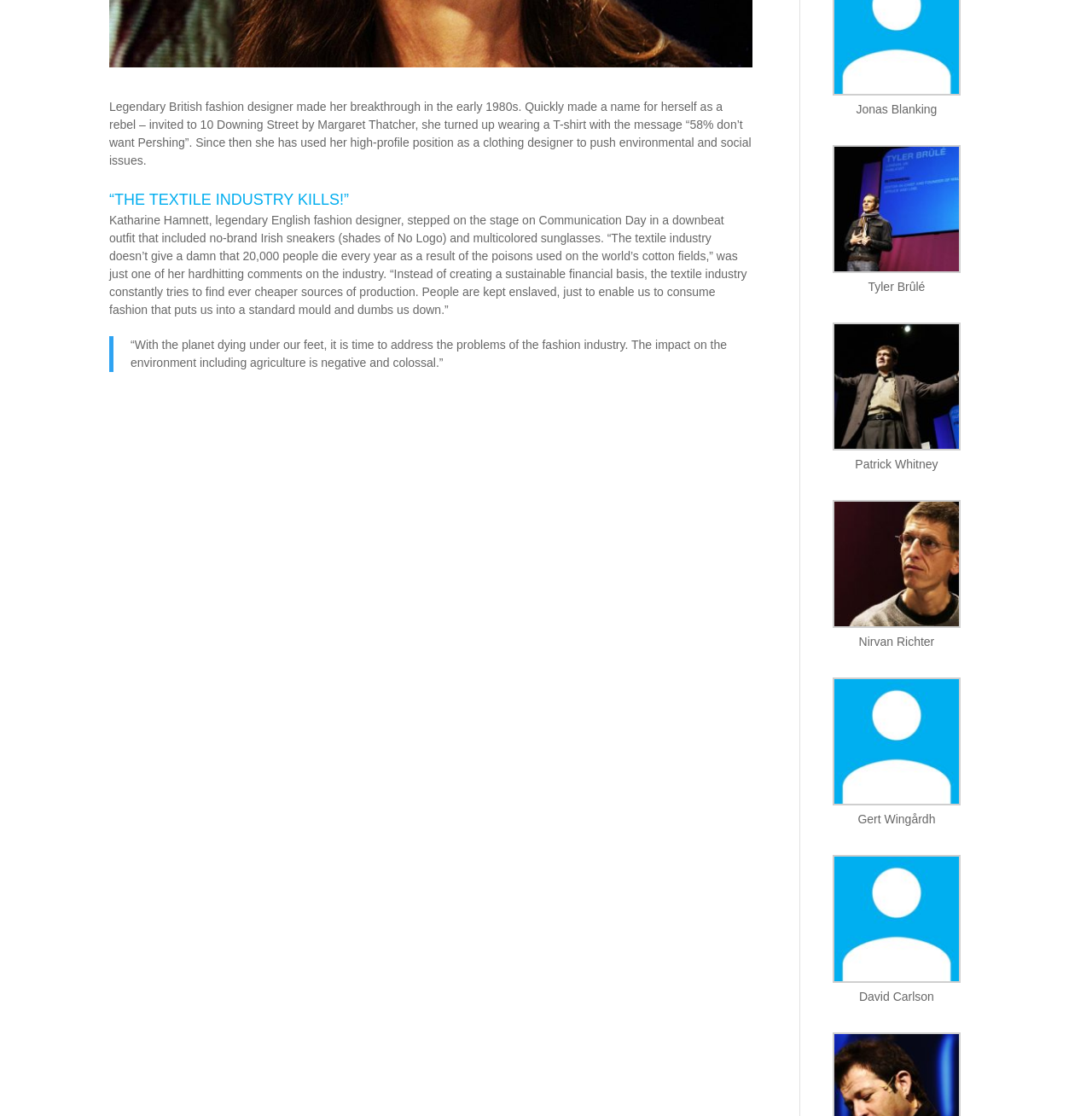Identify the bounding box coordinates for the UI element described as: "aria-describedby="rpbt-related-gallery-1-497"".

[0.756, 0.448, 0.886, 0.567]